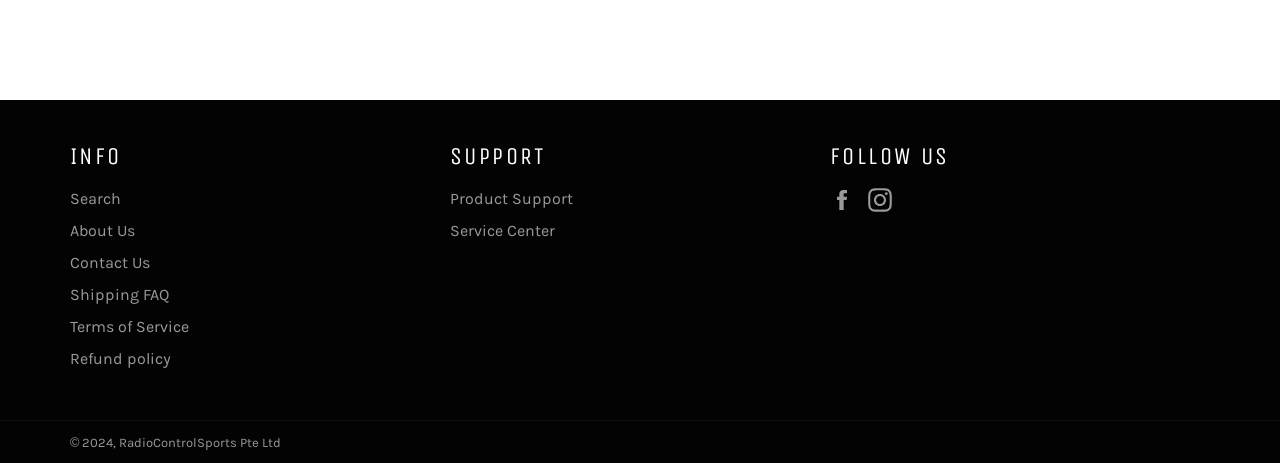What is the company name mentioned at the bottom of the webpage? Observe the screenshot and provide a one-word or short phrase answer.

RadioControlSports Pte Ltd